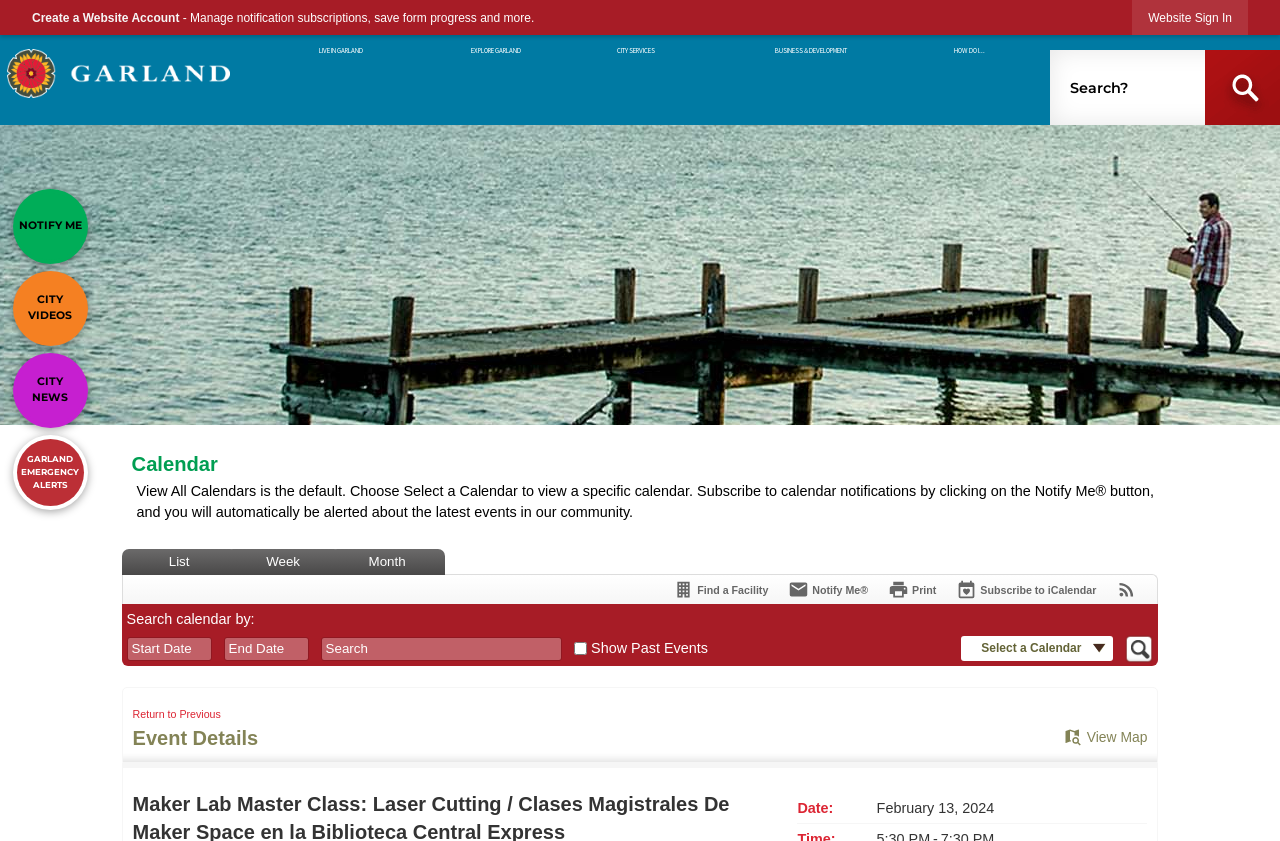Please identify the bounding box coordinates of the region to click in order to complete the task: "Subscribe to iCalendar". The coordinates must be four float numbers between 0 and 1, specified as [left, top, right, bottom].

[0.747, 0.689, 0.857, 0.714]